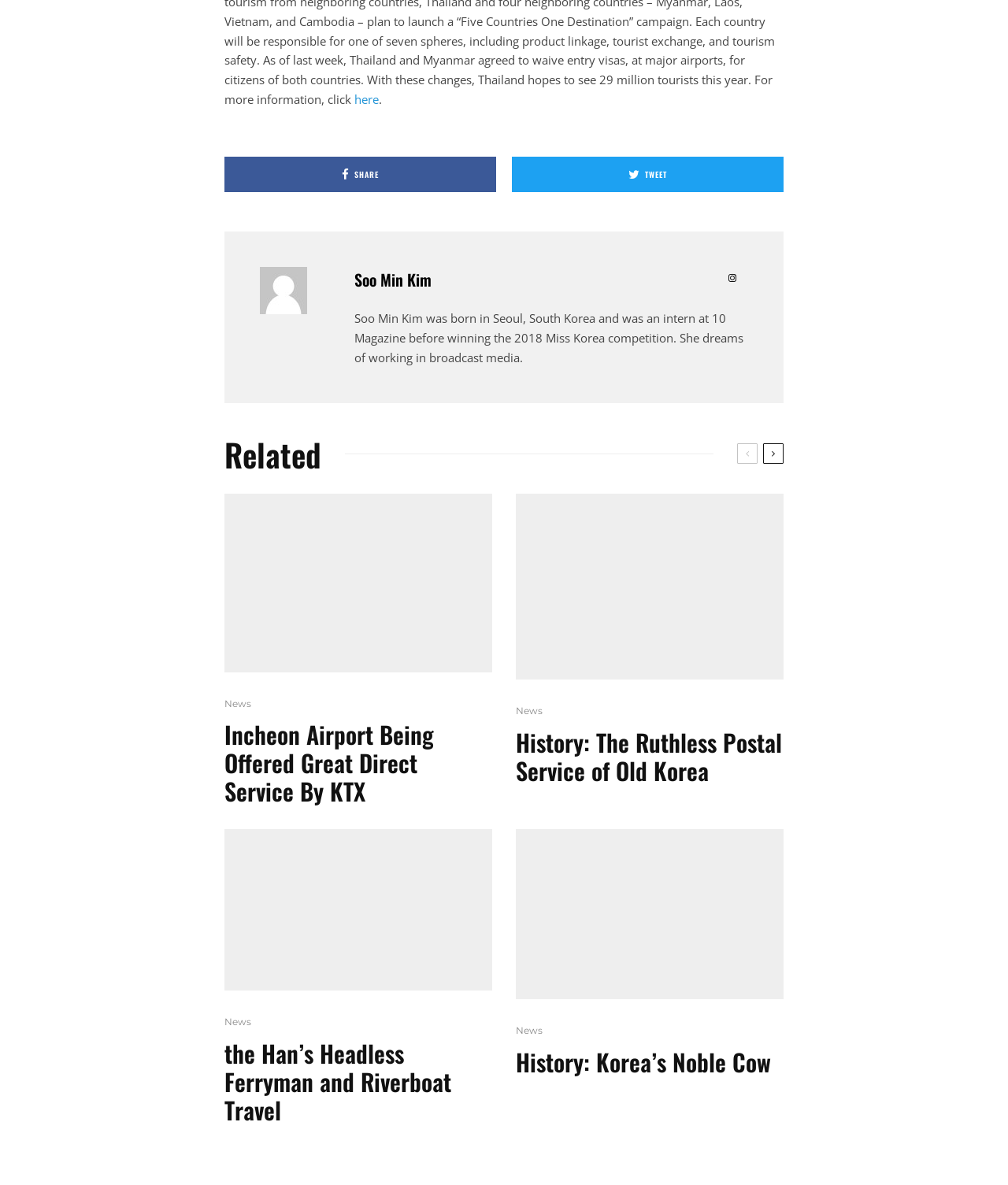How many articles are on this webpage?
Answer the question using a single word or phrase, according to the image.

4